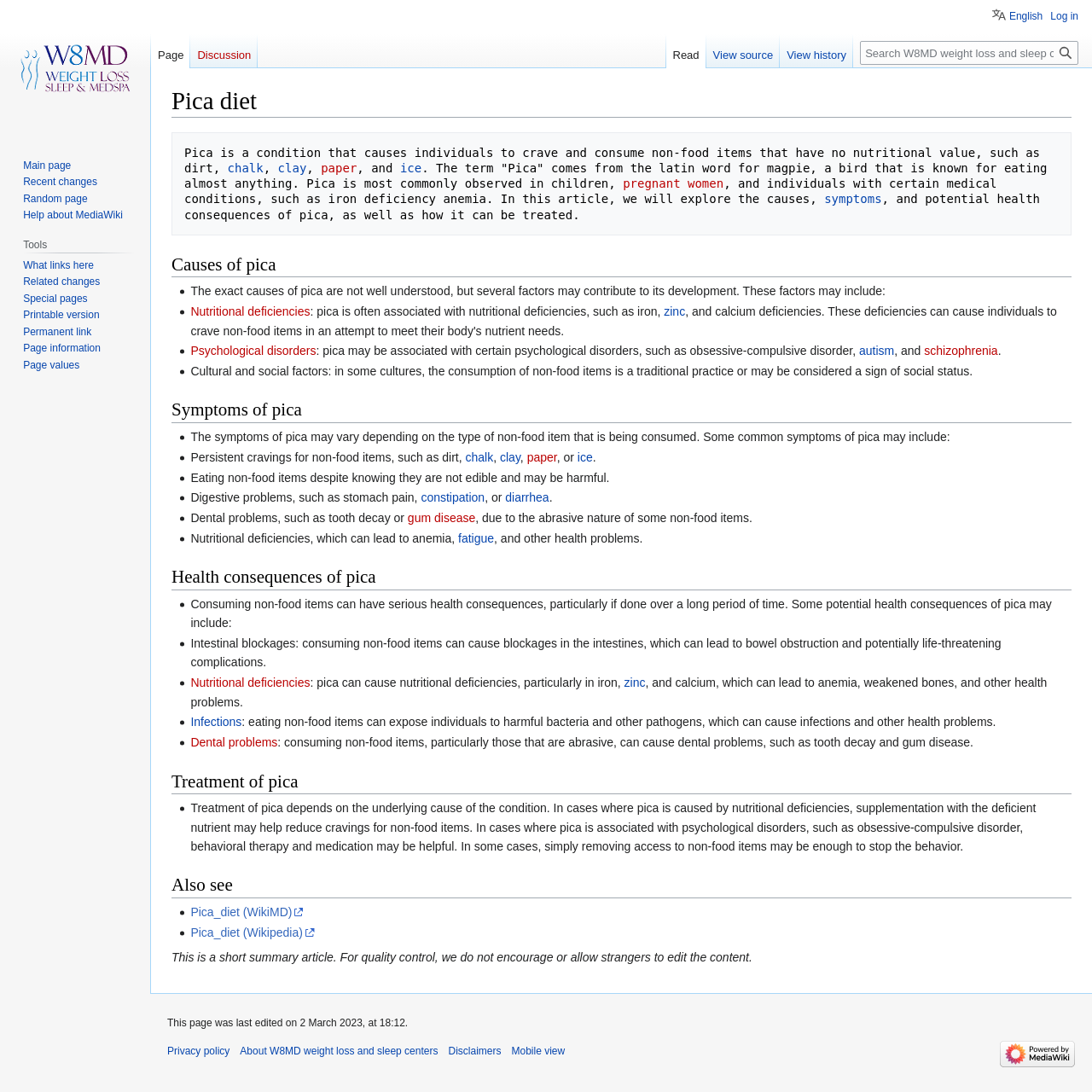Determine the bounding box coordinates for the region that must be clicked to execute the following instruction: "Explore the symptoms of pica".

[0.157, 0.365, 0.981, 0.387]